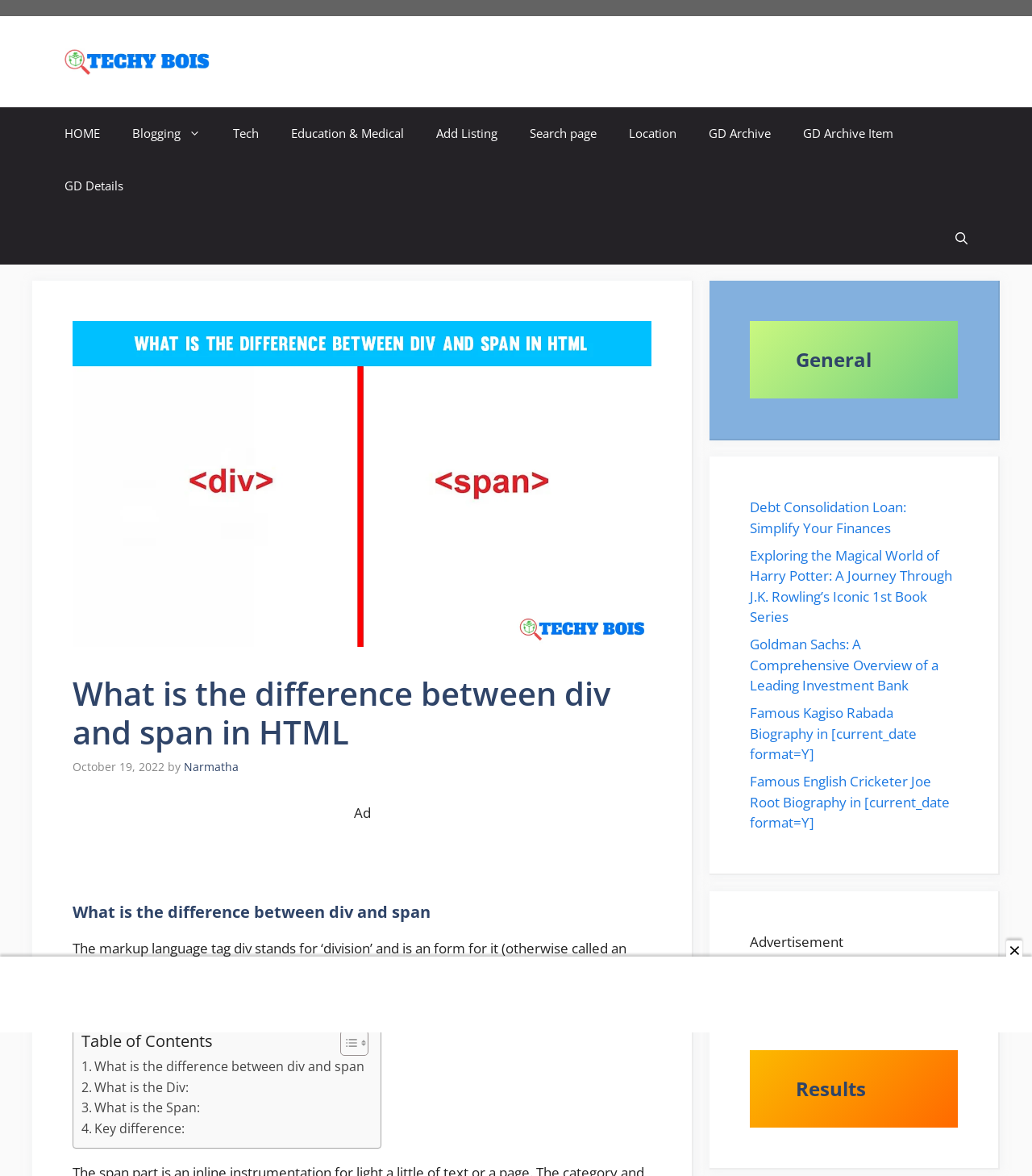Refer to the element description What is the Span: and identify the corresponding bounding box in the screenshot. Format the coordinates as (top-left x, top-left y, bottom-right x, bottom-right y) with values in the range of 0 to 1.

[0.079, 0.934, 0.194, 0.951]